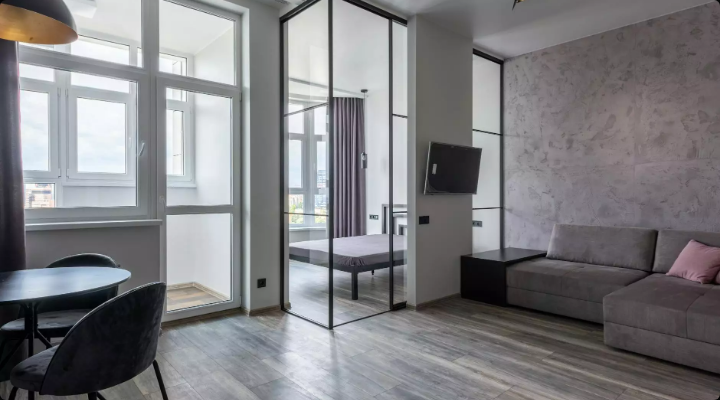Explain the image with as much detail as possible.

This modern living space showcases an innovative design featuring a blend of functionality and style. The room utilizes light wood flooring and large windows that flood the area with natural light, offering a bright and inviting atmosphere. A compact dining table with stylish black chairs sits in the foreground, ideal for casual meals or work. 

In the background, a sleek glass partition separates the sleeping area, which is furnished with a minimalist bed and accented by soft purple curtains that add a cozy touch. A mounted television on the wall complements the contemporary aesthetic, while a comfortable gray sectional sofa provides a perfect place to relax. This combination of elements emphasizes the benefits of wall beds, showcasing how such furnishings can maximize space while ensuring comfort and elegance.